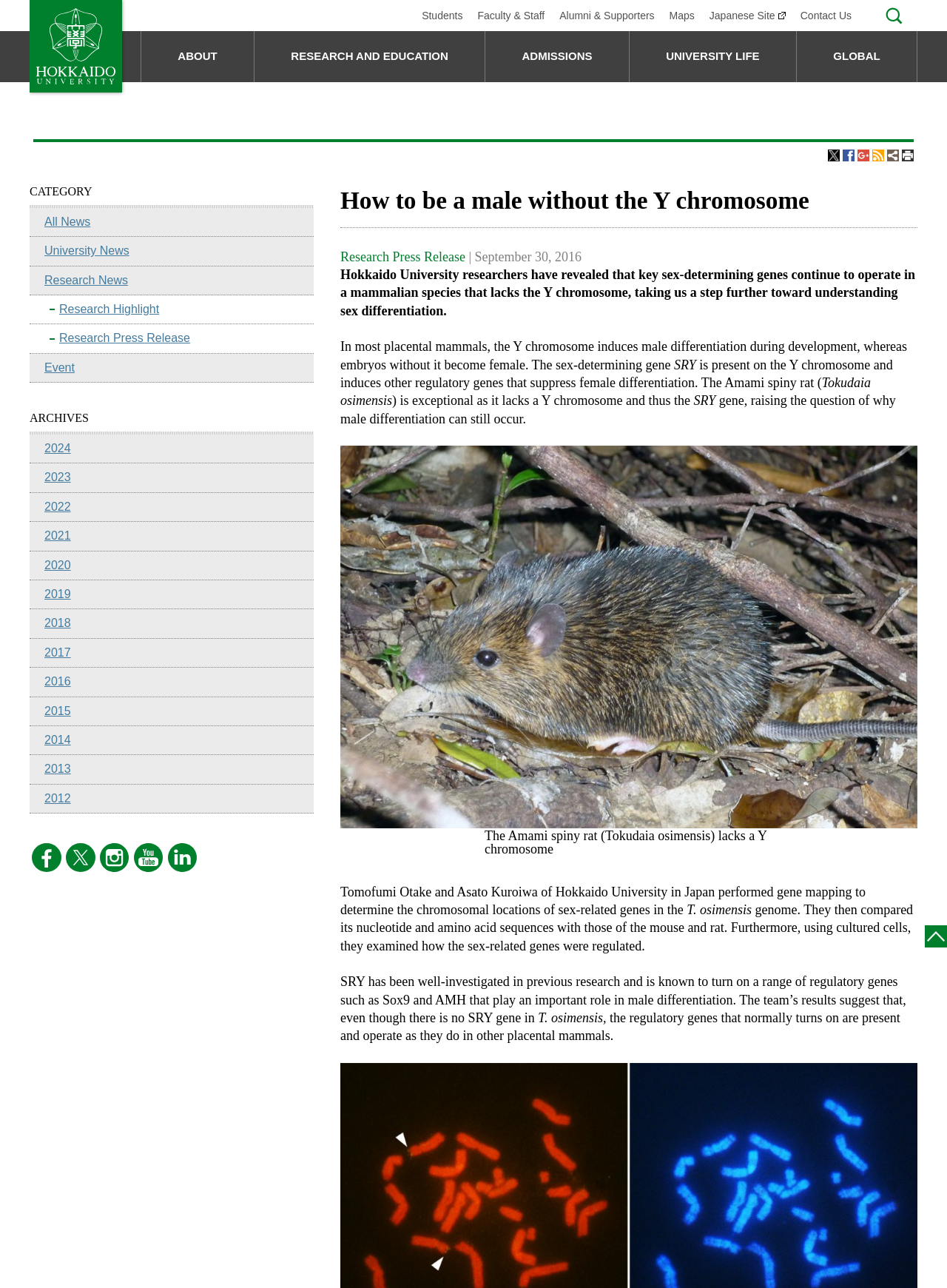Answer the following query with a single word or phrase:
How many categories are there in the main menu?

5